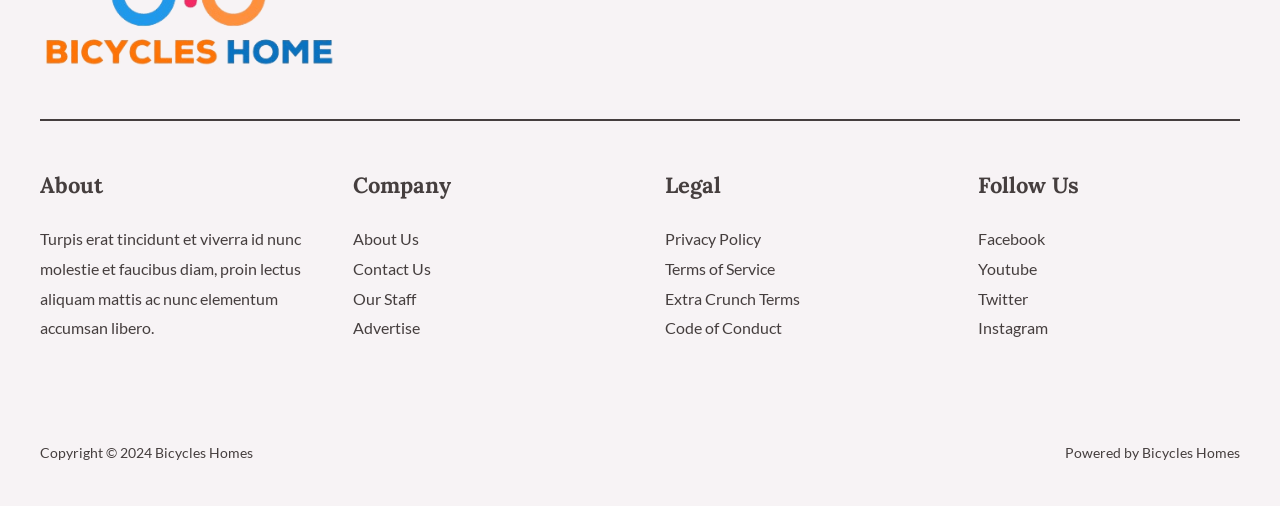Please specify the bounding box coordinates of the clickable region to carry out the following instruction: "Follow us on Facebook". The coordinates should be four float numbers between 0 and 1, in the format [left, top, right, bottom].

[0.764, 0.453, 0.816, 0.49]